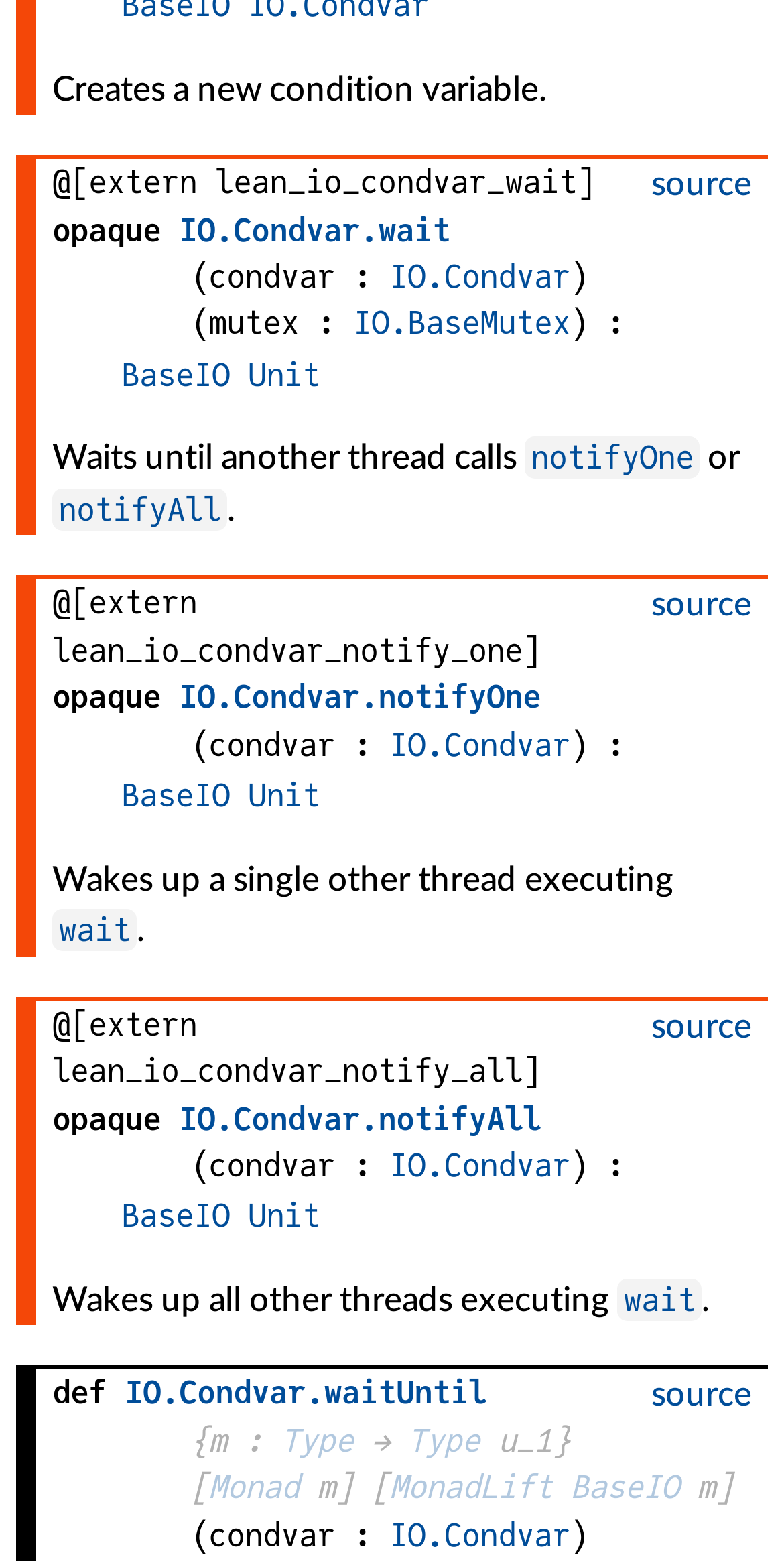Given the element description: "source", predict the bounding box coordinates of this UI element. The coordinates must be four float numbers between 0 and 1, given as [left, top, right, bottom].

[0.831, 0.377, 0.959, 0.398]